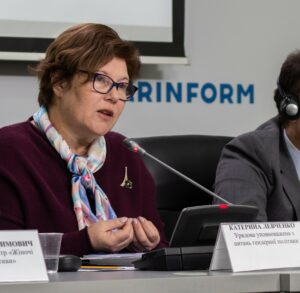Offer a comprehensive description of the image.

The image depicts Kateryna Levchenko, the Government Commissioner for Gender Policy in Ukraine, speaking during a press conference. She appears engaged and articulate, conveying important messages regarding gender policy and local engagement in conflict-affected regions. Levchenko is dressed in a deep burgundy sweater, accessorized with a light blue scarf, and she is gesturing as she speaks into a microphone, emphasizing her points. Next to her is a colleague, who seems to be listening attentively. The backdrop features the word "Ukrinform," indicating the setting is a media-focused event, likely addressing recent initiatives related to the National Action Plan 1325 aimed at promoting women's role in peace and security. This event highlights the ongoing efforts to localize these initiatives amid the challenges posed by conflict in Ukraine.